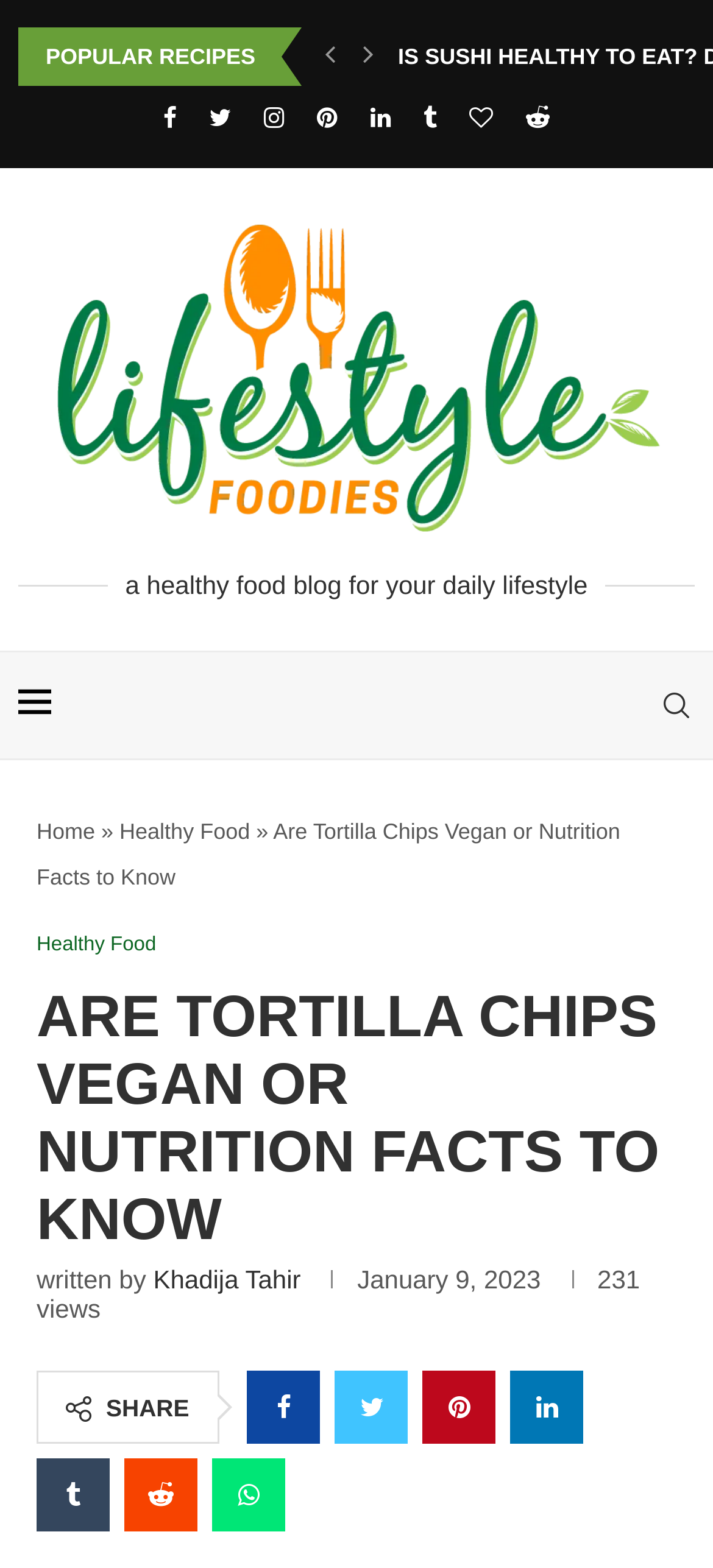Given the element description: "Twitter", predict the bounding box coordinates of this UI element. The coordinates must be four float numbers between 0 and 1, given as [left, top, right, bottom].

[0.47, 0.874, 0.573, 0.921]